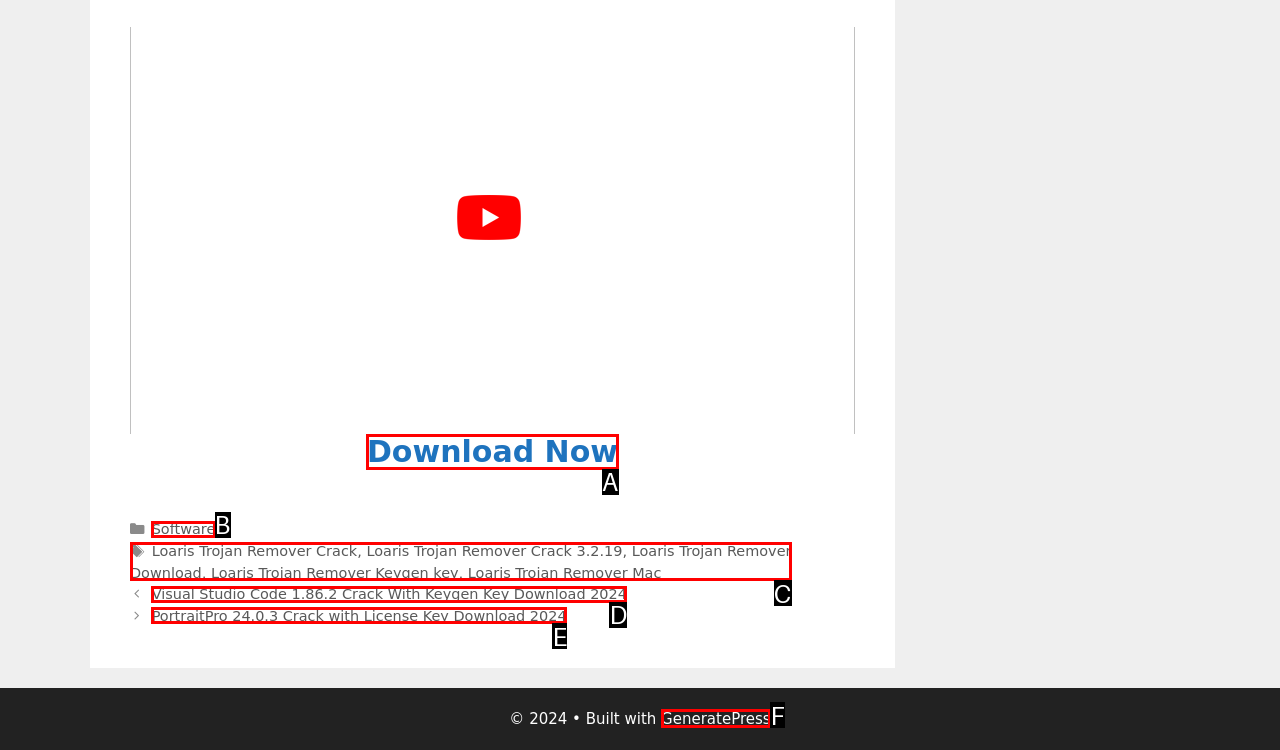From the options provided, determine which HTML element best fits the description: Loaris Trojan Remover Download. Answer with the correct letter.

C